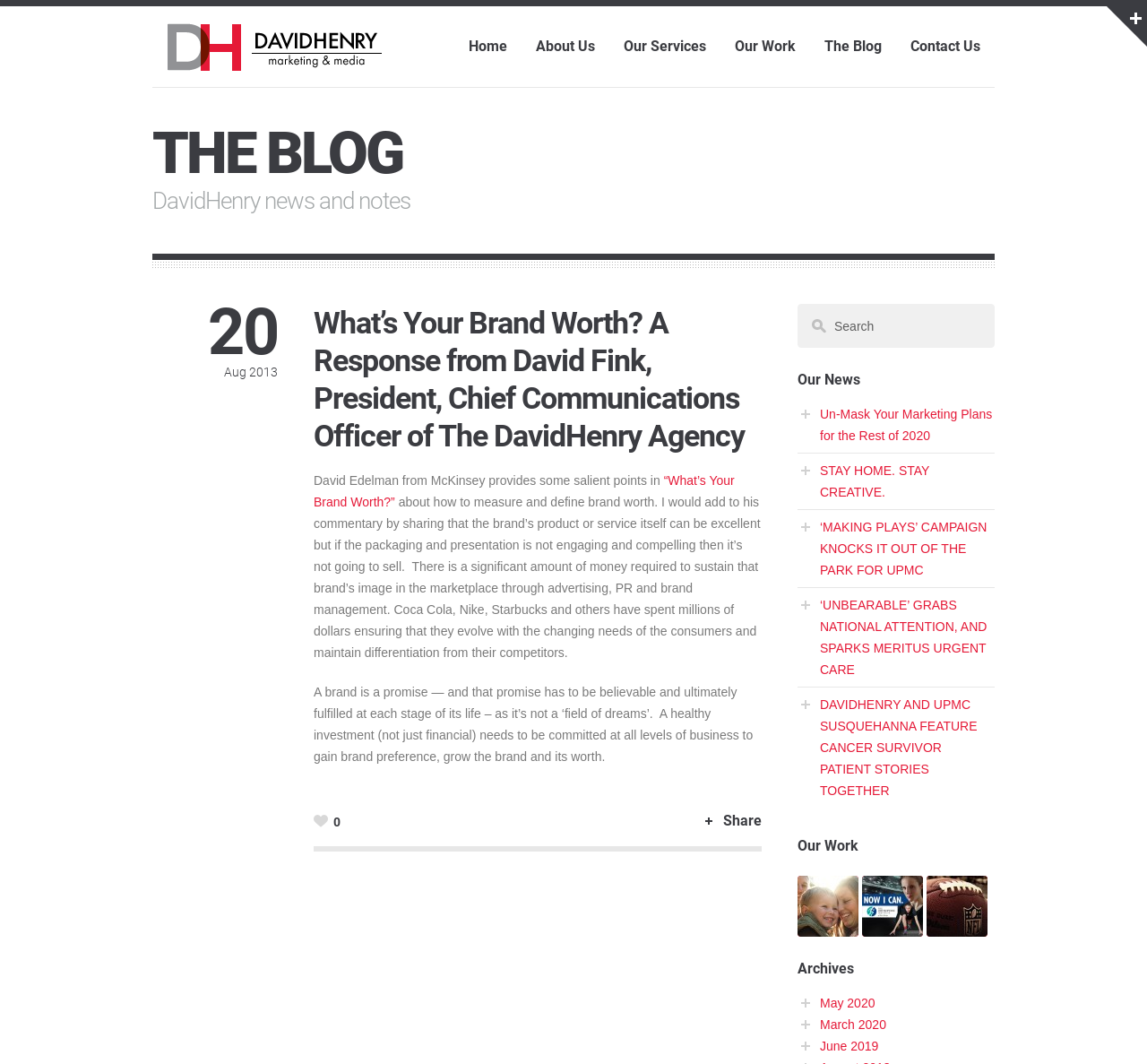What is the topic of the blog post?
Based on the visual information, provide a detailed and comprehensive answer.

I found the answer by reading the text 'David Edelman from McKinsey provides some salient points in “What’s Your Brand Worth?” about how to measure and define brand worth.' and identifying the main topic of the blog post.